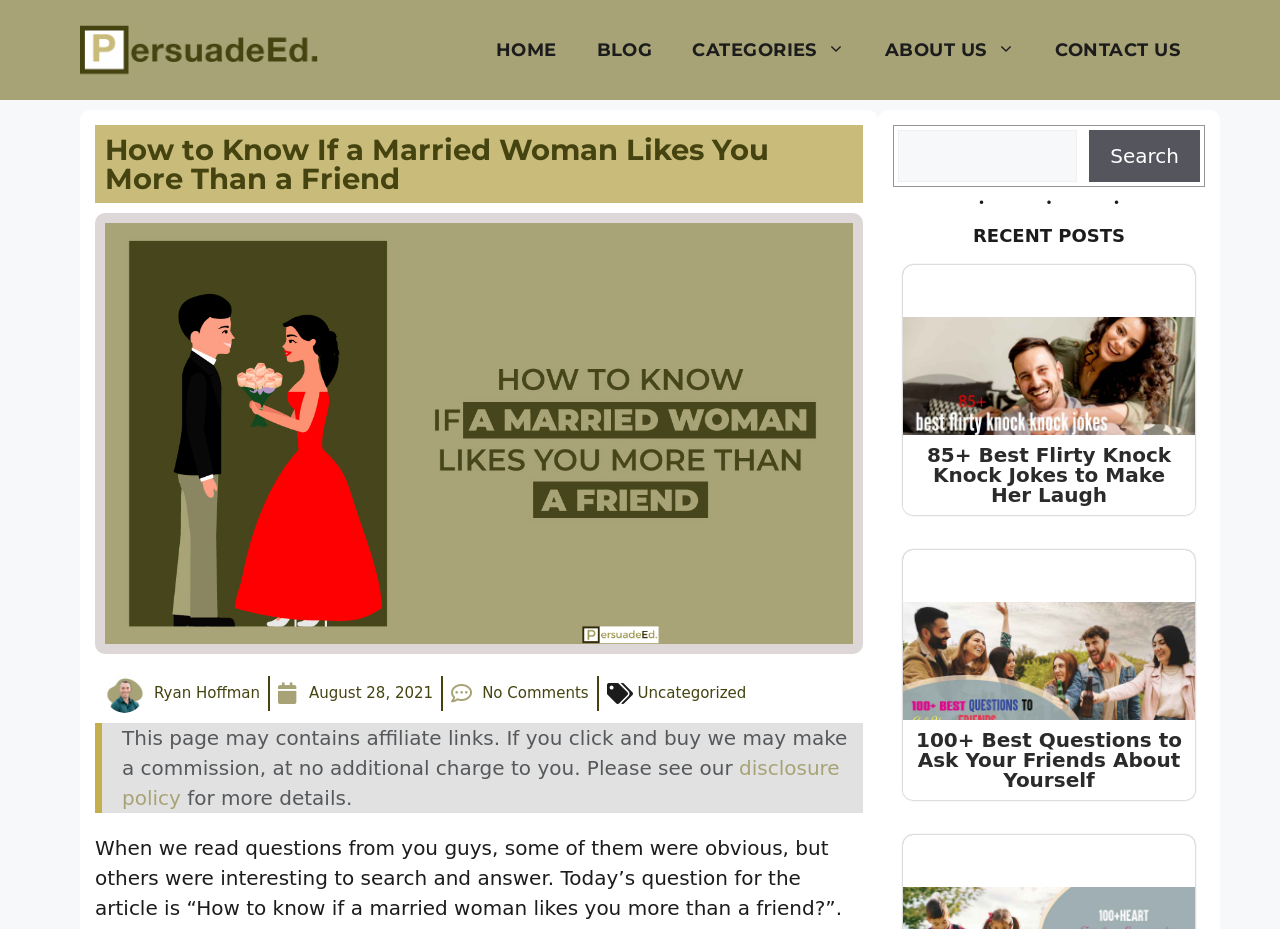Locate the UI element described by Uncategorized in the provided webpage screenshot. Return the bounding box coordinates in the format (top-left x, top-left y, bottom-right x, bottom-right y), ensuring all values are between 0 and 1.

[0.498, 0.737, 0.583, 0.756]